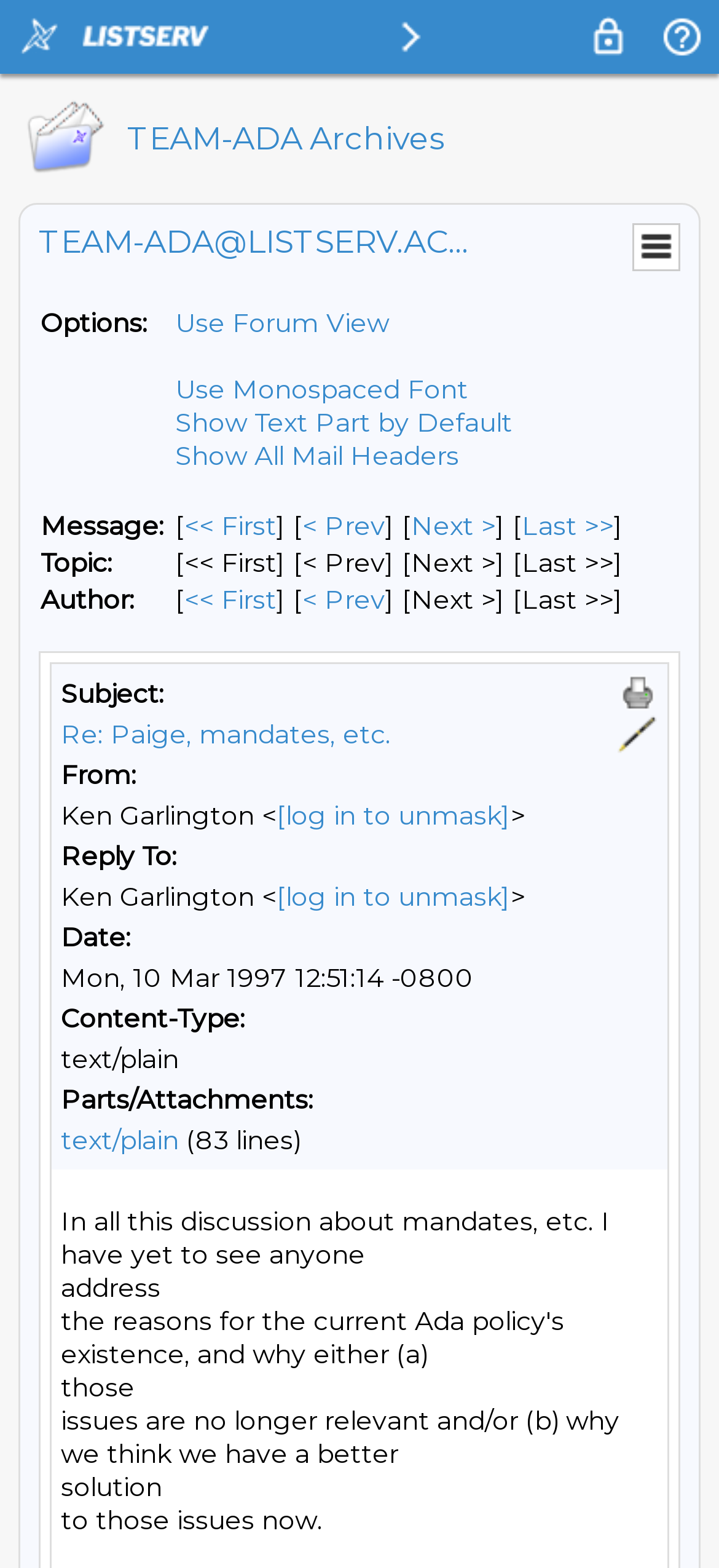How many options are available in the 'Options:' section?
Using the image, give a concise answer in the form of a single word or short phrase.

4